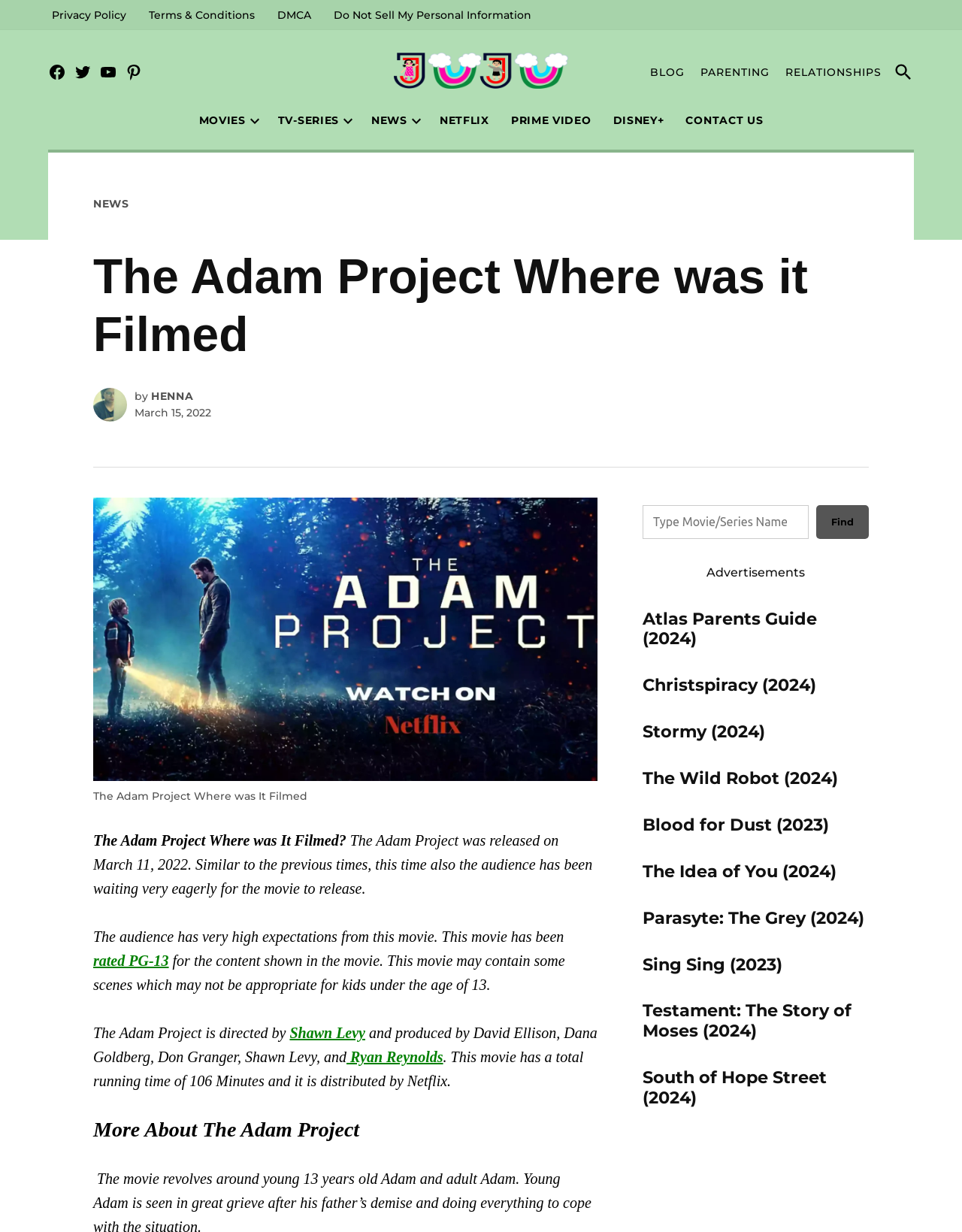Identify the bounding box coordinates of the region I need to click to complete this instruction: "Click on the Facebook link".

[0.05, 0.051, 0.069, 0.066]